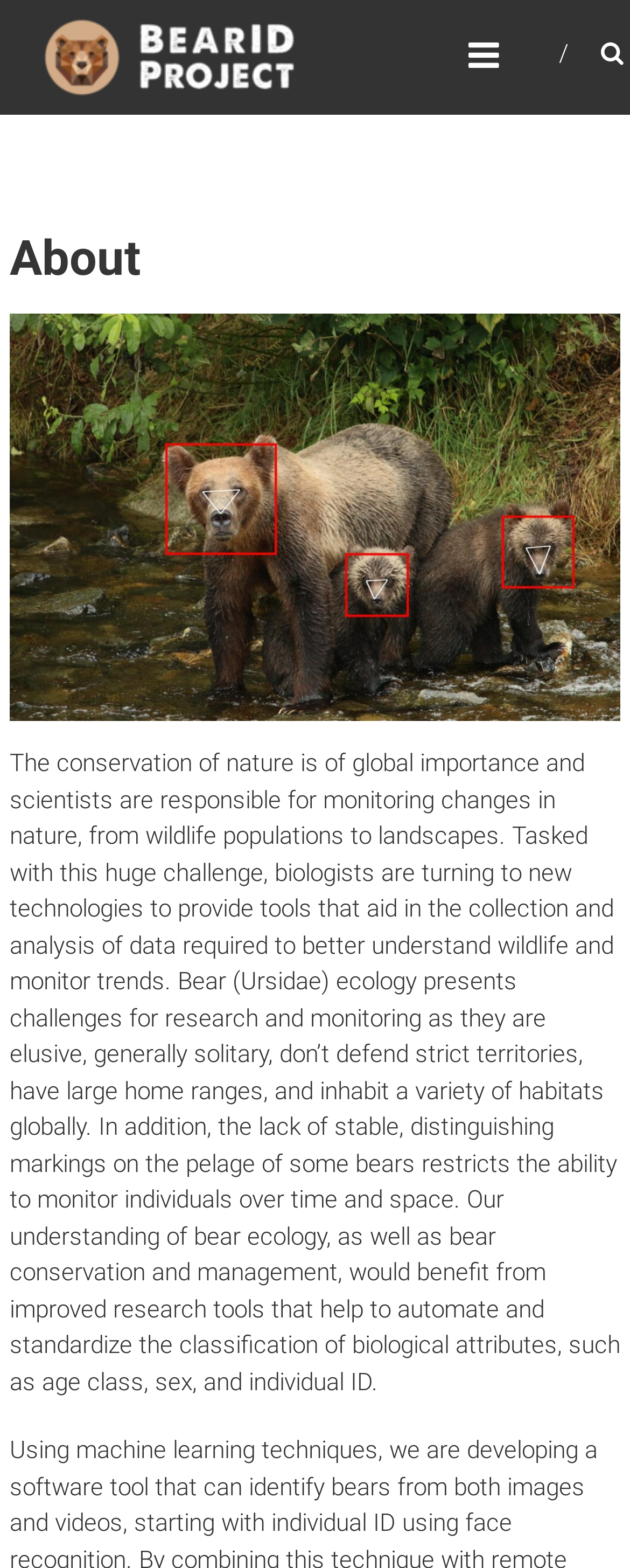What is the scope of bear habitats?
Answer the question with a thorough and detailed explanation.

The webpage mentions that bears inhabit a variety of habitats globally, indicating that their habitats are not limited to a specific region or country, but rather are widespread across the world.